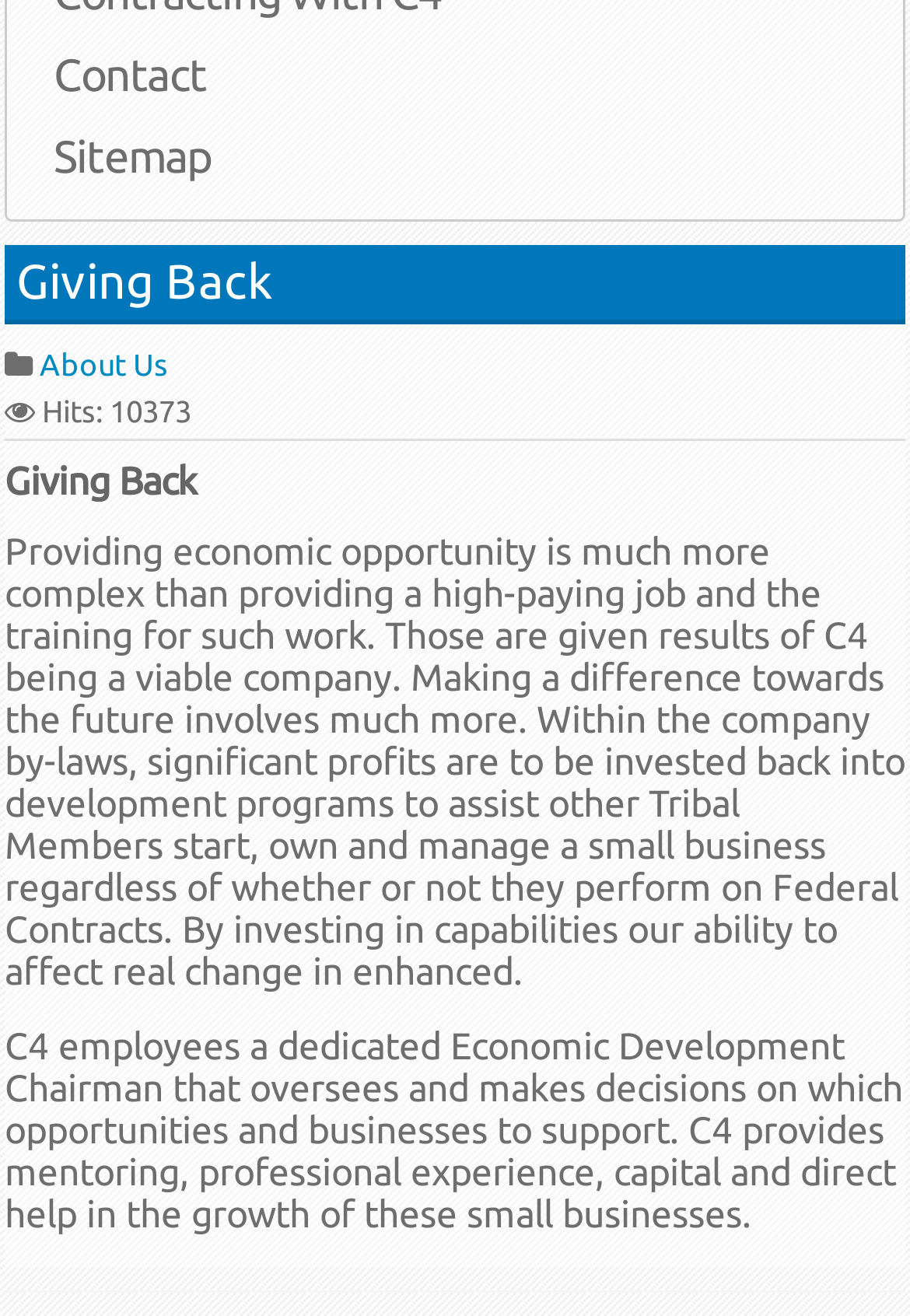Given the description of the UI element: "Sitemap", predict the bounding box coordinates in the form of [left, top, right, bottom], with each value being a float between 0 and 1.

[0.033, 0.091, 0.967, 0.149]